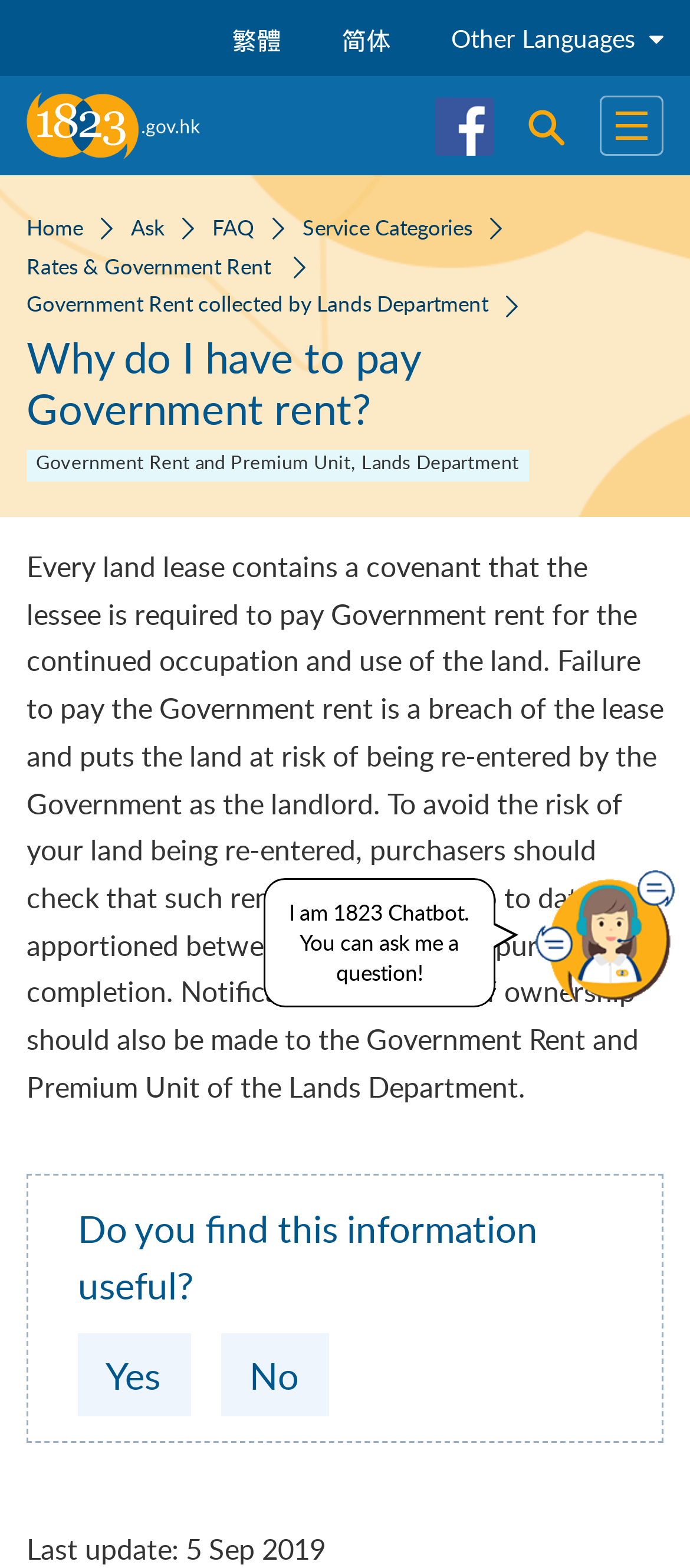Can you provide the bounding box coordinates for the element that should be clicked to implement the instruction: "Visit Facebook page"?

[0.629, 0.062, 0.714, 0.099]